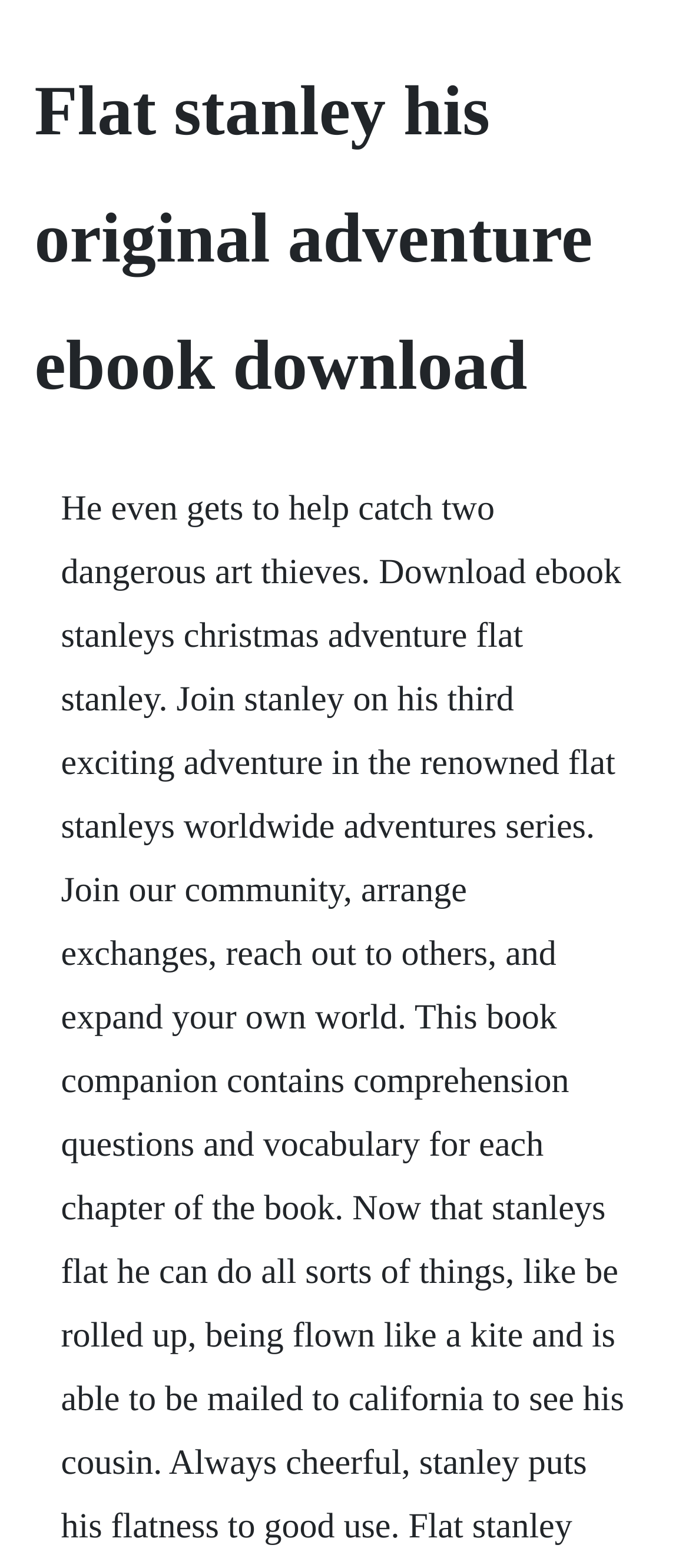Identify and provide the text content of the webpage's primary headline.

Flat stanley his original adventure ebook download